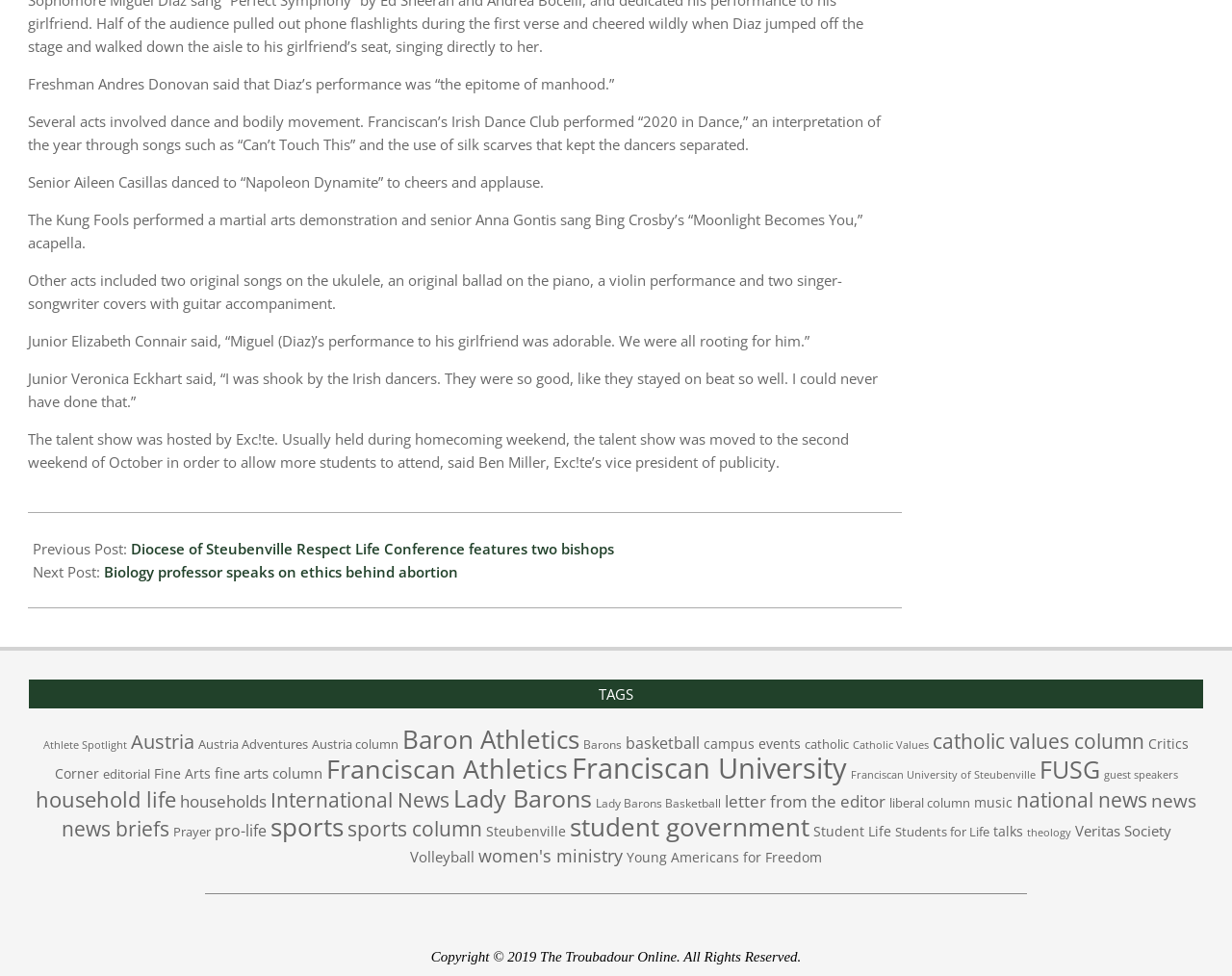Kindly determine the bounding box coordinates for the area that needs to be clicked to execute this instruction: "Click on the 'Biology professor speaks on ethics behind abortion' link".

[0.084, 0.576, 0.372, 0.596]